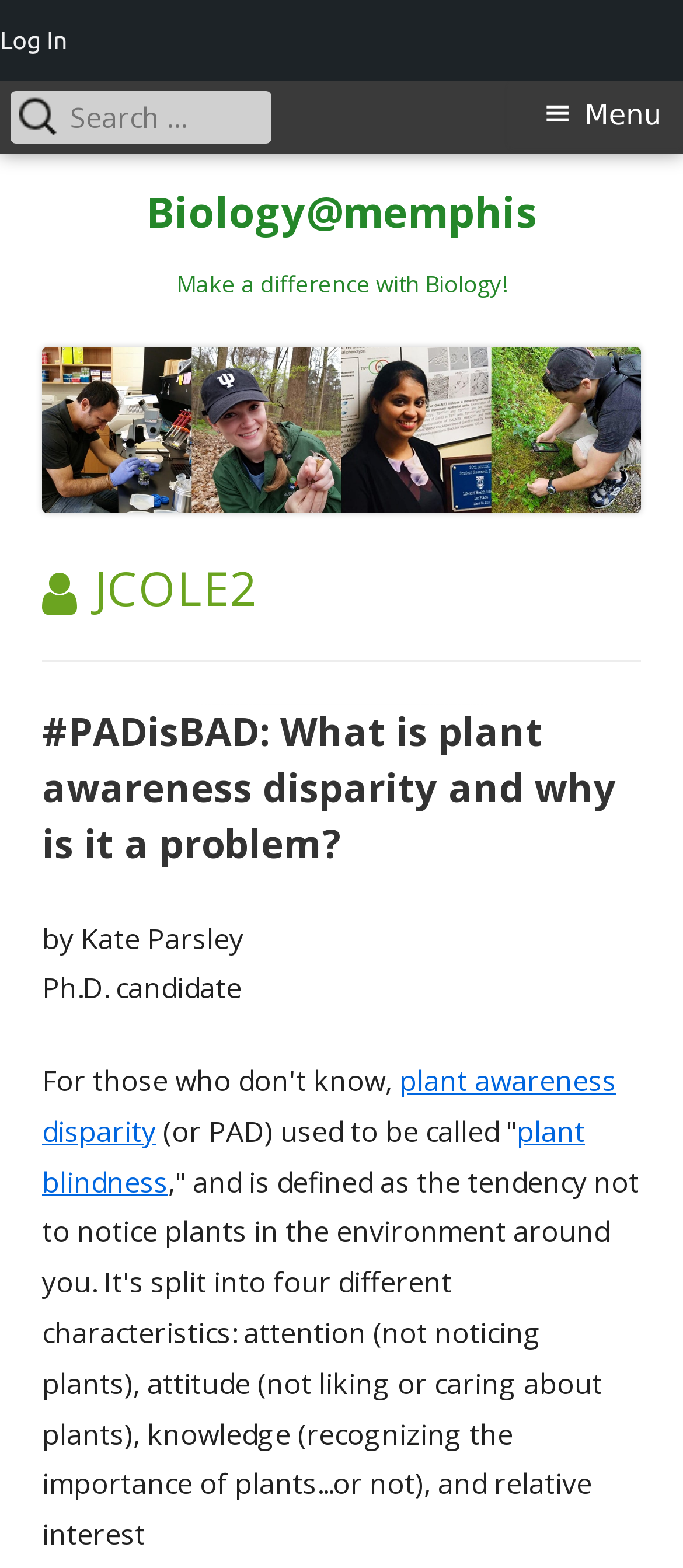Describe the webpage meticulously, covering all significant aspects.

The webpage is about Biology@memphis, with a focus on plant awareness disparity. At the top, there is a navigation menu labeled "Primary Menu" that spans the entire width of the page, with a button to expand or collapse it on the right side. Below the navigation menu, there is a search box with a label "Search for:".

On the left side of the page, there is an image related to Biology@memphis, which takes up about two-thirds of the page's height. To the right of the image, there is a heading that reads "AUTHOR: JCOLE2". Below this heading, there is a section with a heading that reads "#PADisBAD: What is plant awareness disparity and why is it a problem?", which is a link to a specific article or page. The article's author, Kate Parsley, a Ph.D. candidate, is mentioned below the heading.

The article's content starts with a brief introduction to plant awareness disparity, also known as PAD, which is defined as the tendency not to notice plants in one's environment. The text explains that PAD has four characteristics: attention, attitude, knowledge, and relative interest. There are also links to related terms, such as "plant awareness disparity" and "plant blindness", within the article.

At the very top of the page, there is a link to "Log In" on the left side, and a link to "Biology@memphis" on the right side. Additionally, there is a promotional text that reads "Make a difference with Biology!" above the image.